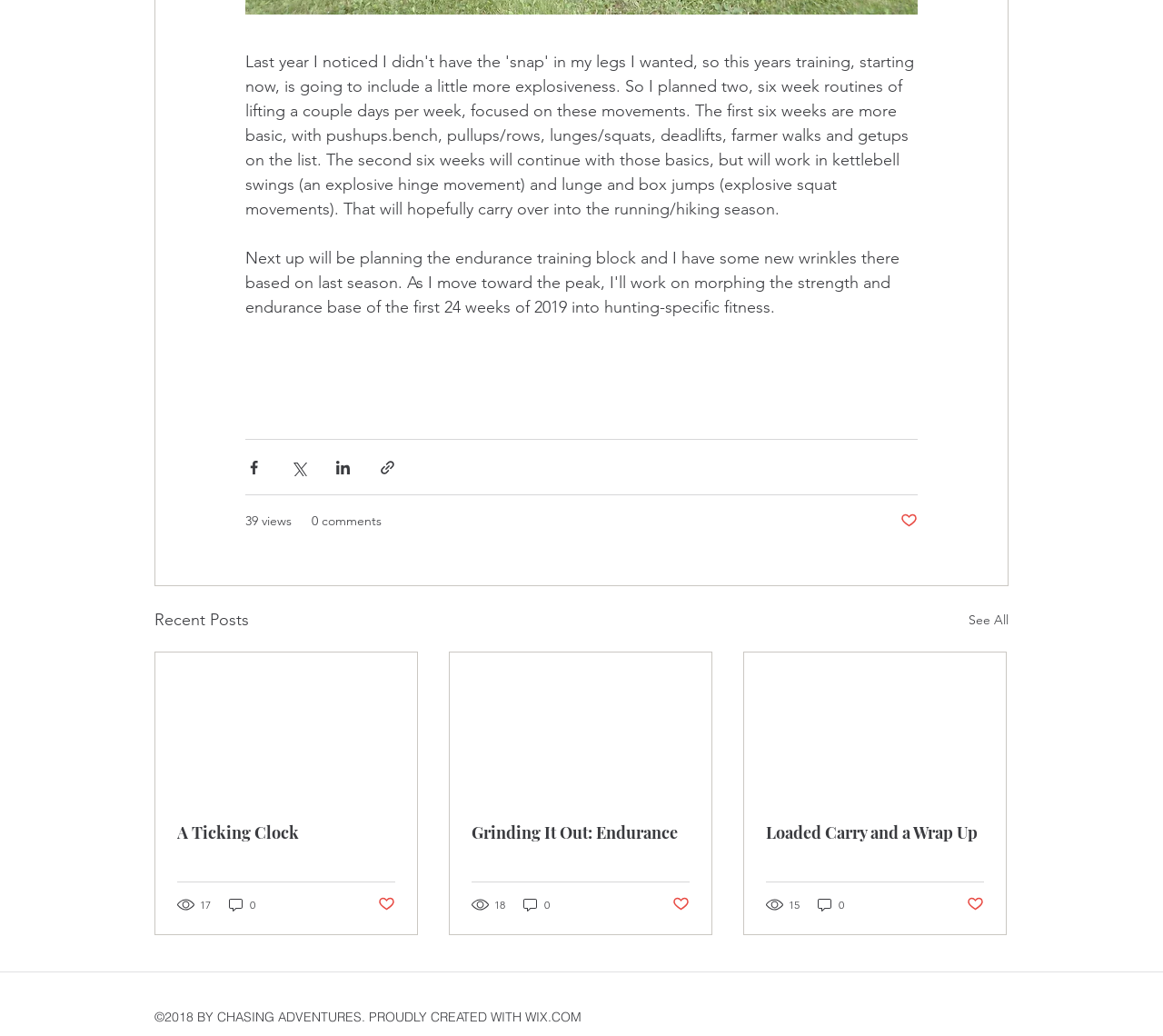Please identify the bounding box coordinates of the element on the webpage that should be clicked to follow this instruction: "Read the article 'A Ticking Clock'". The bounding box coordinates should be given as four float numbers between 0 and 1, formatted as [left, top, right, bottom].

[0.152, 0.793, 0.34, 0.814]